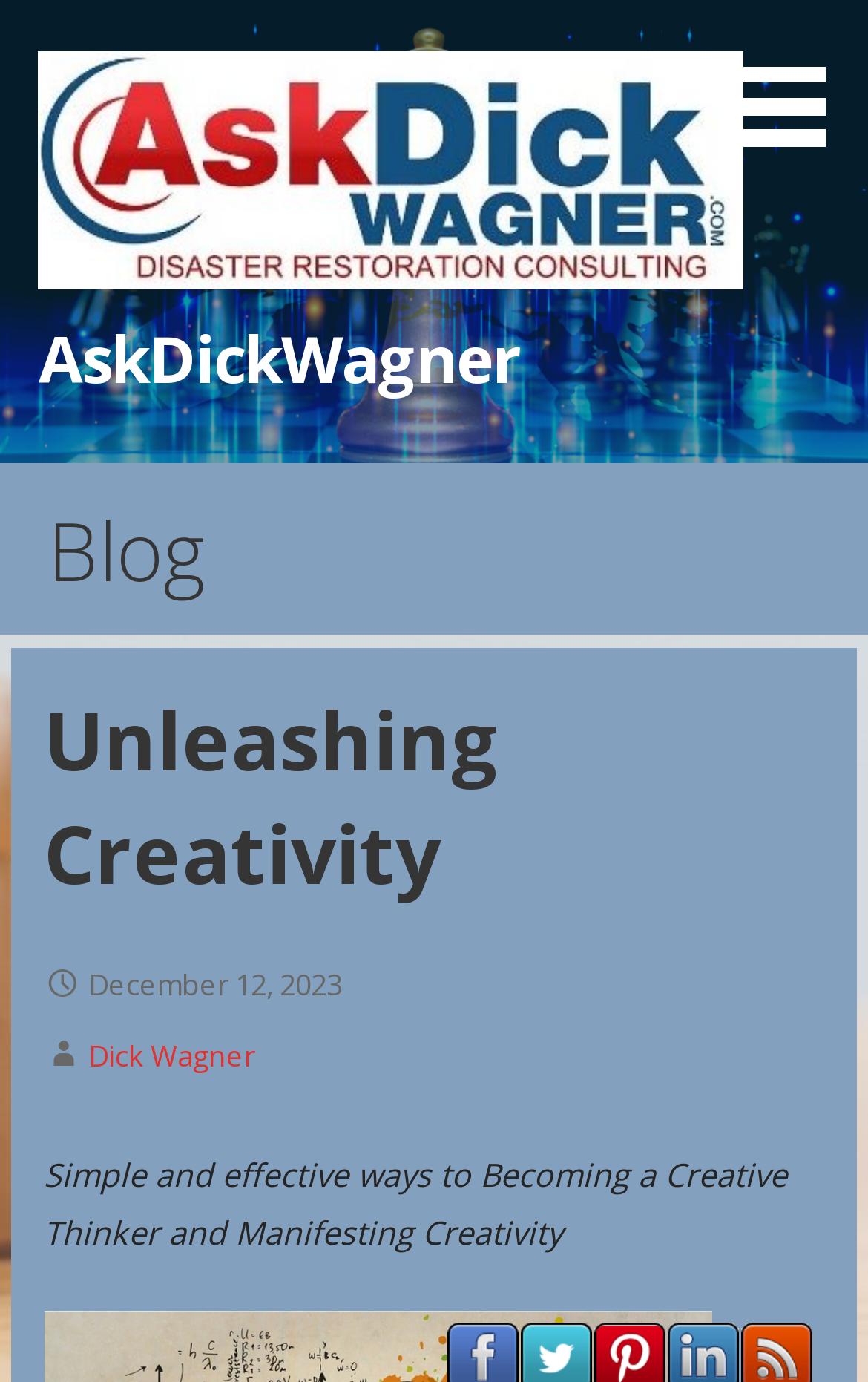Provide a comprehensive description of the webpage.

The webpage is titled "Unleashing Creativity - AskDickWagner" and has a prominent link with the same name at the top left corner. Below this link, there is a smaller image with the same name. To the right of the image, there is another link with the same name, followed by a button at the top right corner.

The main content of the webpage is divided into sections, with a heading "Blog" at the top center. Below the "Blog" heading, there is a subheading "Unleashing Creativity" which takes up most of the width of the page. The date "December 12, 2023" is written in a smaller font below the subheading, followed by a link to the author "Dick Wagner".

The main article starts below the author's link, with a descriptive text "Simple and effective ways to Becoming a Creative Thinker and Manifesting Creativity". This text spans across most of the page's width, indicating the start of the main content.